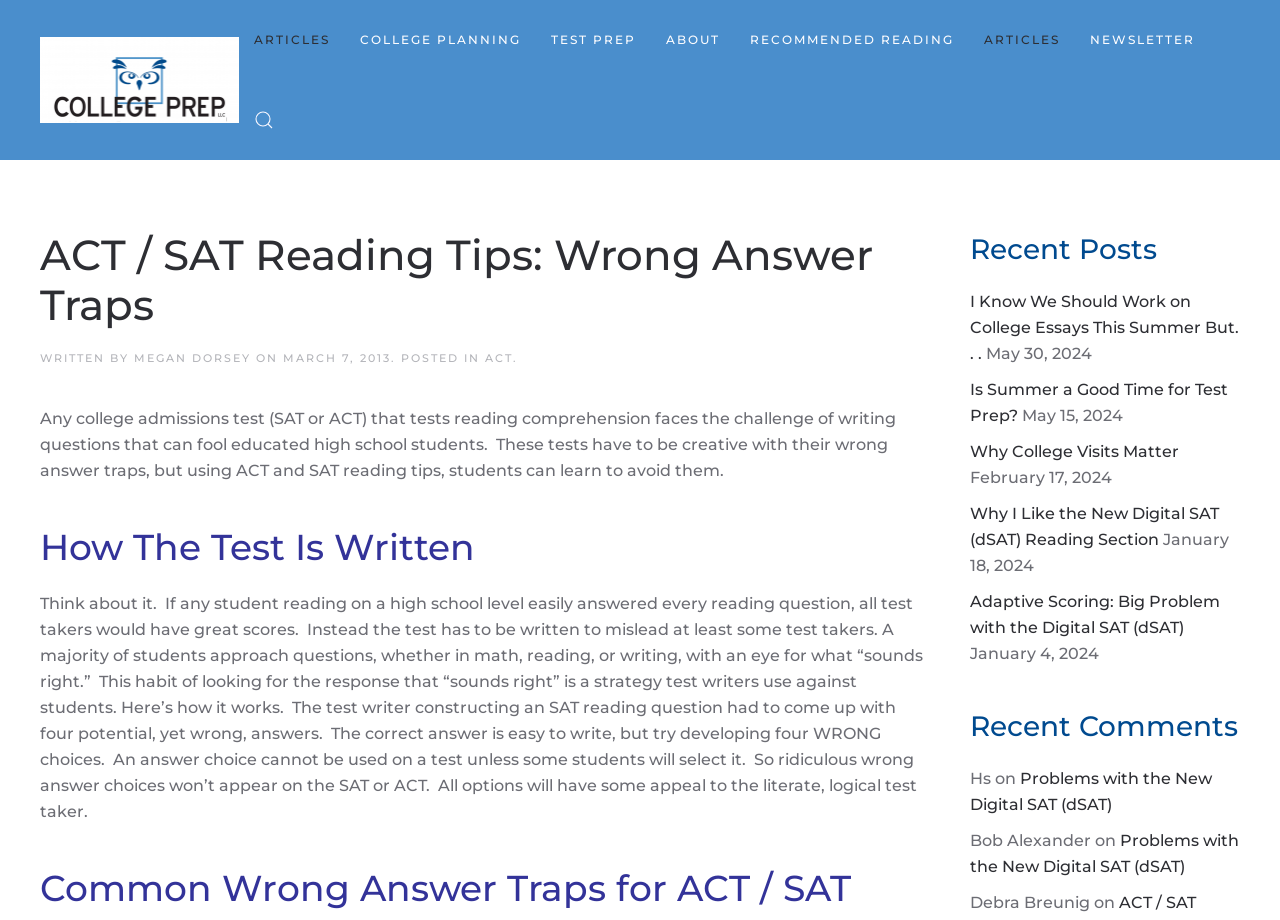Please respond to the question using a single word or phrase:
What is the category of the article?

ACT